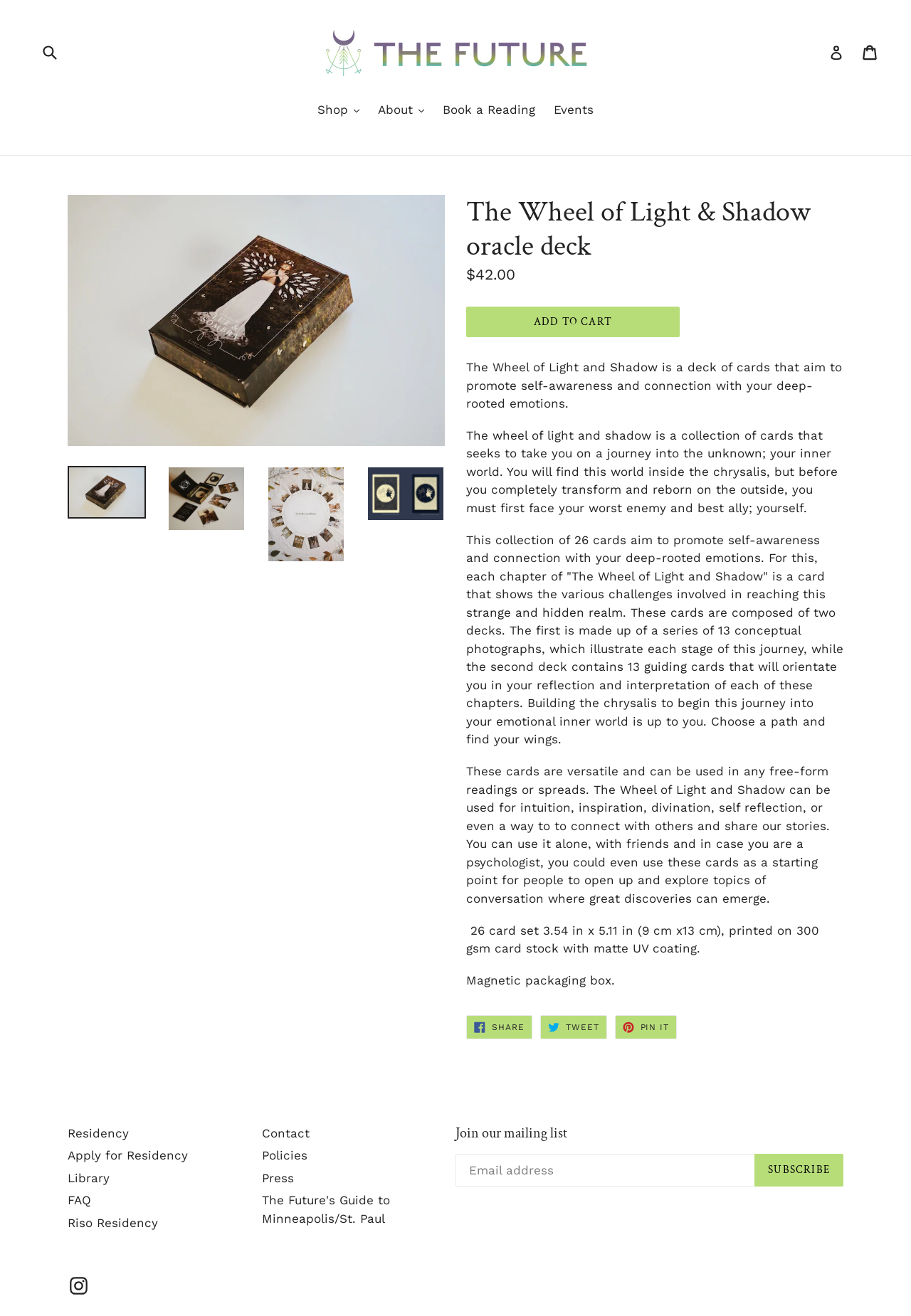Provide the bounding box coordinates for the UI element that is described by this text: "Cart Cart". The coordinates should be in the form of four float numbers between 0 and 1: [left, top, right, bottom].

[0.947, 0.027, 0.965, 0.052]